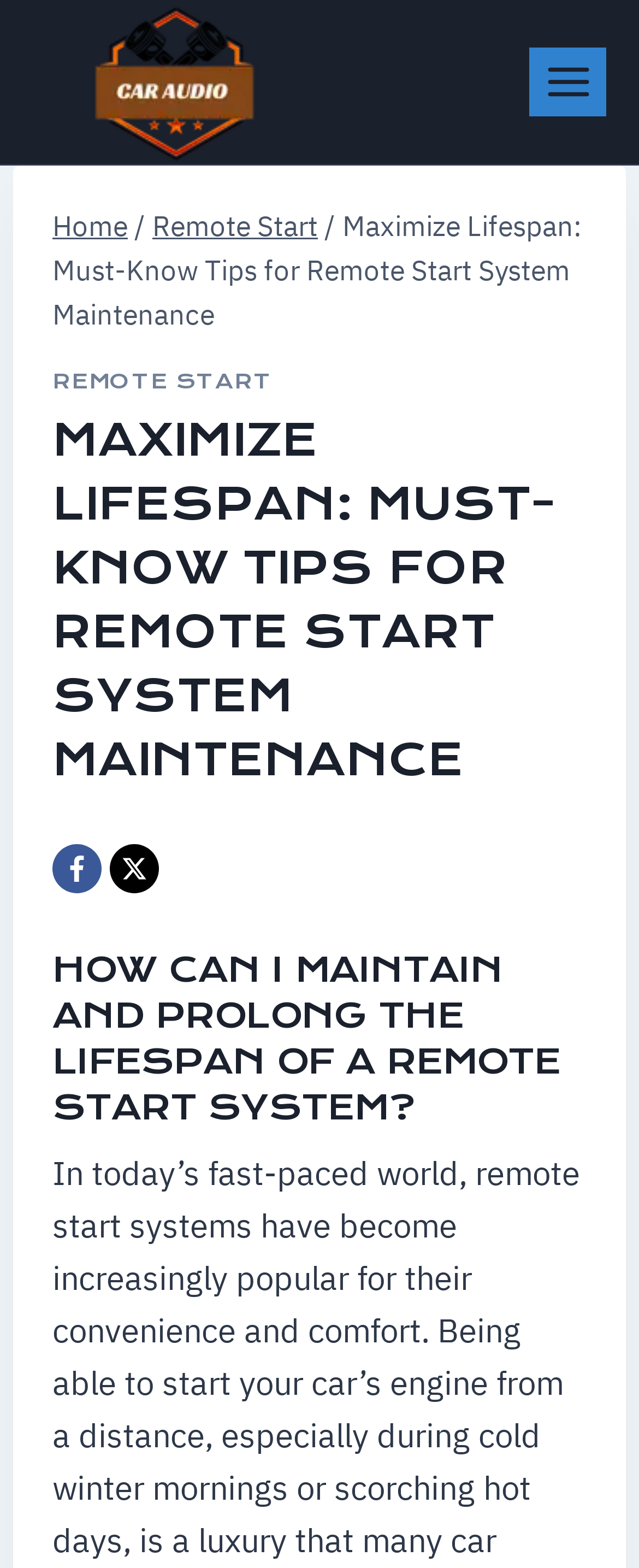Could you provide the bounding box coordinates for the portion of the screen to click to complete this instruction: "Read the 'HOW CAN I MAINTAIN AND PROLONG THE LIFESPAN OF A REMOTE START SYSTEM?' heading"?

[0.082, 0.604, 0.918, 0.721]